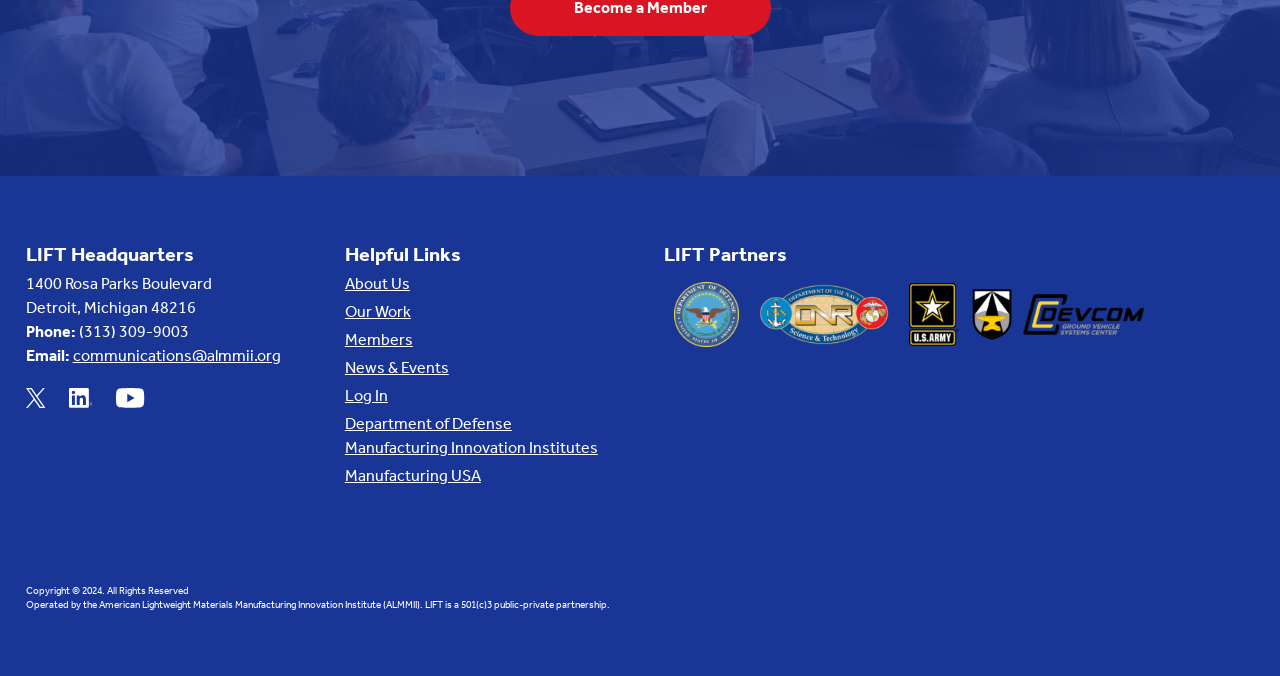Identify and provide the bounding box coordinates of the UI element described: "Members". The coordinates should be formatted as [left, top, right, bottom], with each number being a float between 0 and 1.

[0.269, 0.485, 0.322, 0.521]